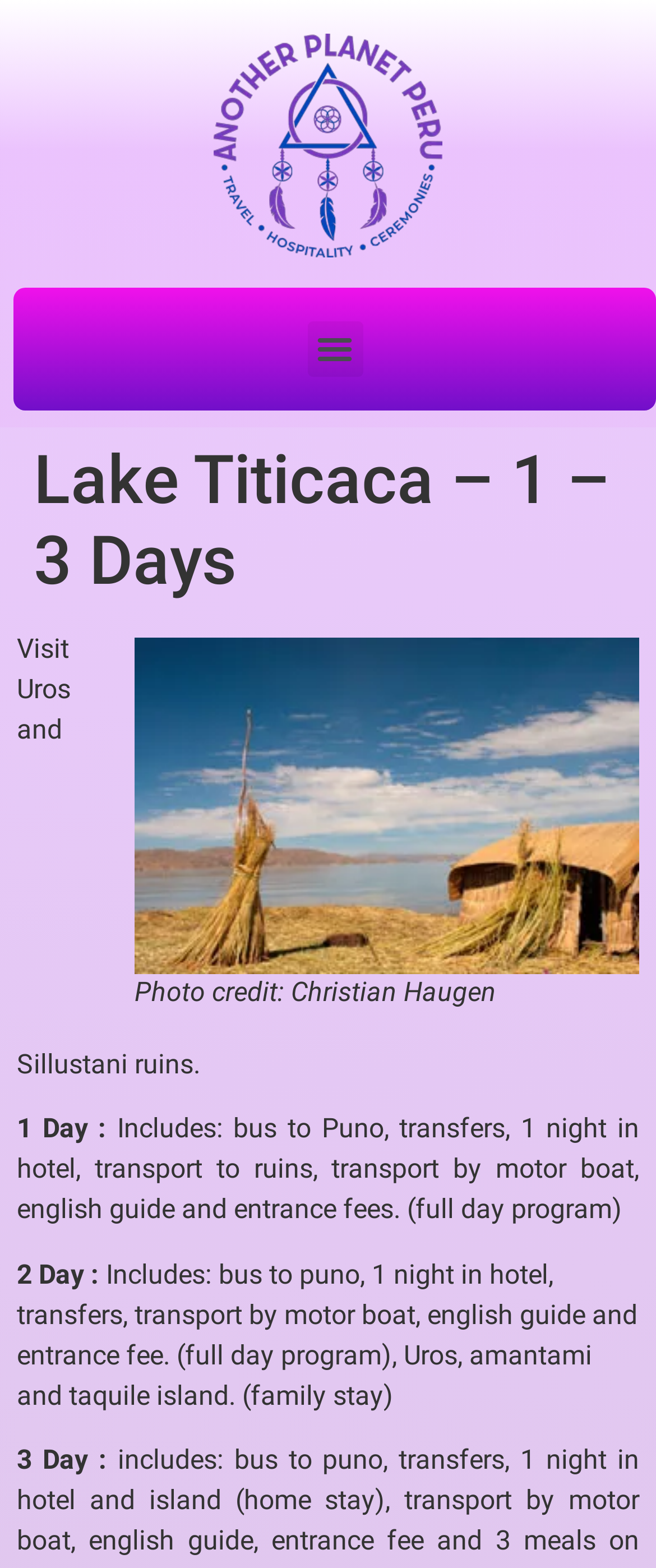Explain the webpage's design and content in an elaborate manner.

The webpage is about a travel package to visit Lake Titicaca, specifically highlighting a 1-3 day tour to Uros and Sillustani ruins. At the top left of the page, there is a link, and next to it, a menu toggle button. Below these elements, there is a header section with a heading that reads "Lake Titicaca – 1 – 3 Days".

On the right side of the header, there is a figure with an image, which is described by a caption that credits Christian Haugen for the photo. Below the header, there is a brief description of the tour, which reads "Visit Uros and Sillustani ruins." 

Underneath this description, there are three sections, each describing a different day tour package. The first section is for a 1-day tour, which includes bus transportation to Puno, transfers, hotel stay, transportation to the ruins, motorboat transportation, an English guide, and entrance fees. The text is followed by a brief summary of the full-day program.

The second section is for a 2-day tour, which includes similar amenities as the 1-day tour, with the addition of a family stay on Uros, Amantami, and Taquile islands. The third section is for a 3-day tour, but its details are not specified. Overall, the webpage provides a concise overview of the different tour packages available for visiting Lake Titicaca.